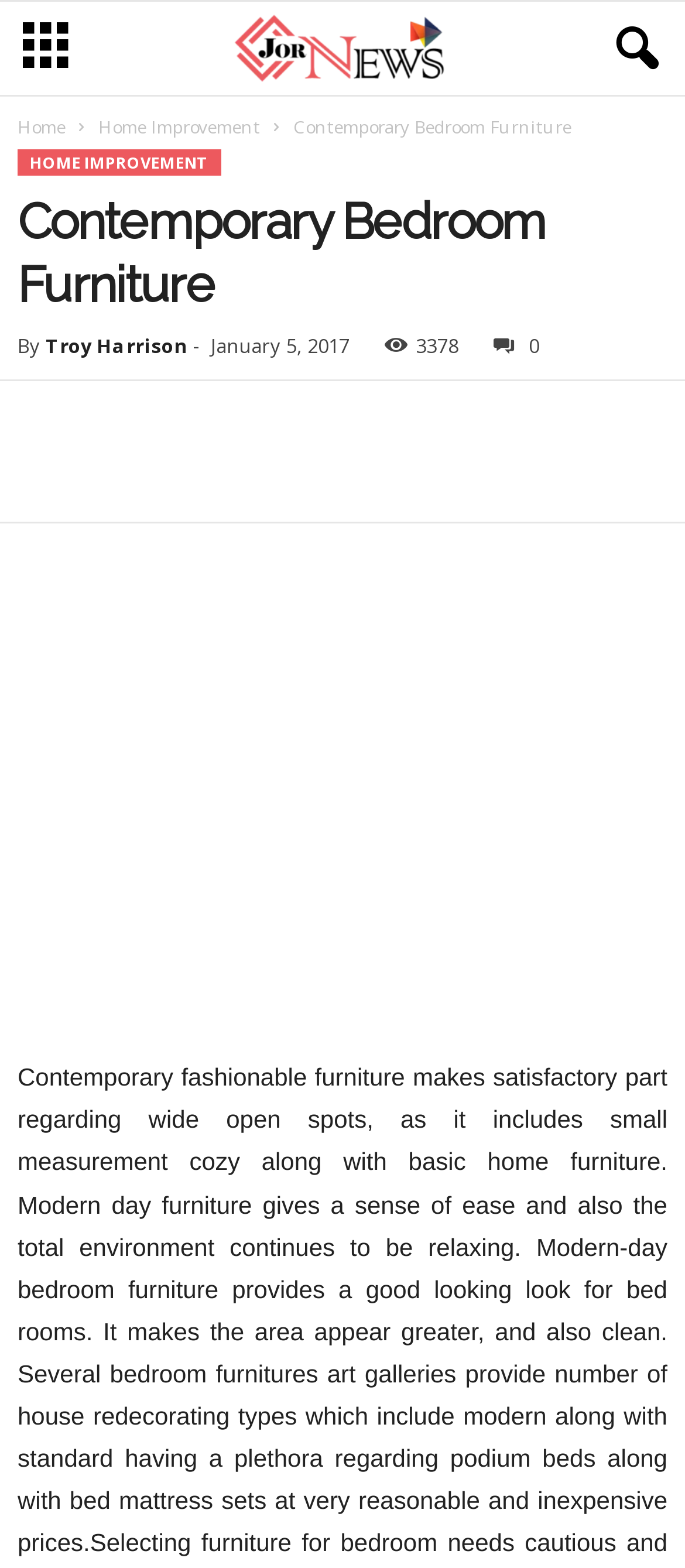How many views does the article have?
Kindly give a detailed and elaborate answer to the question.

The number of views of the article can be found below the main heading, next to the publication date, and it says 3378.